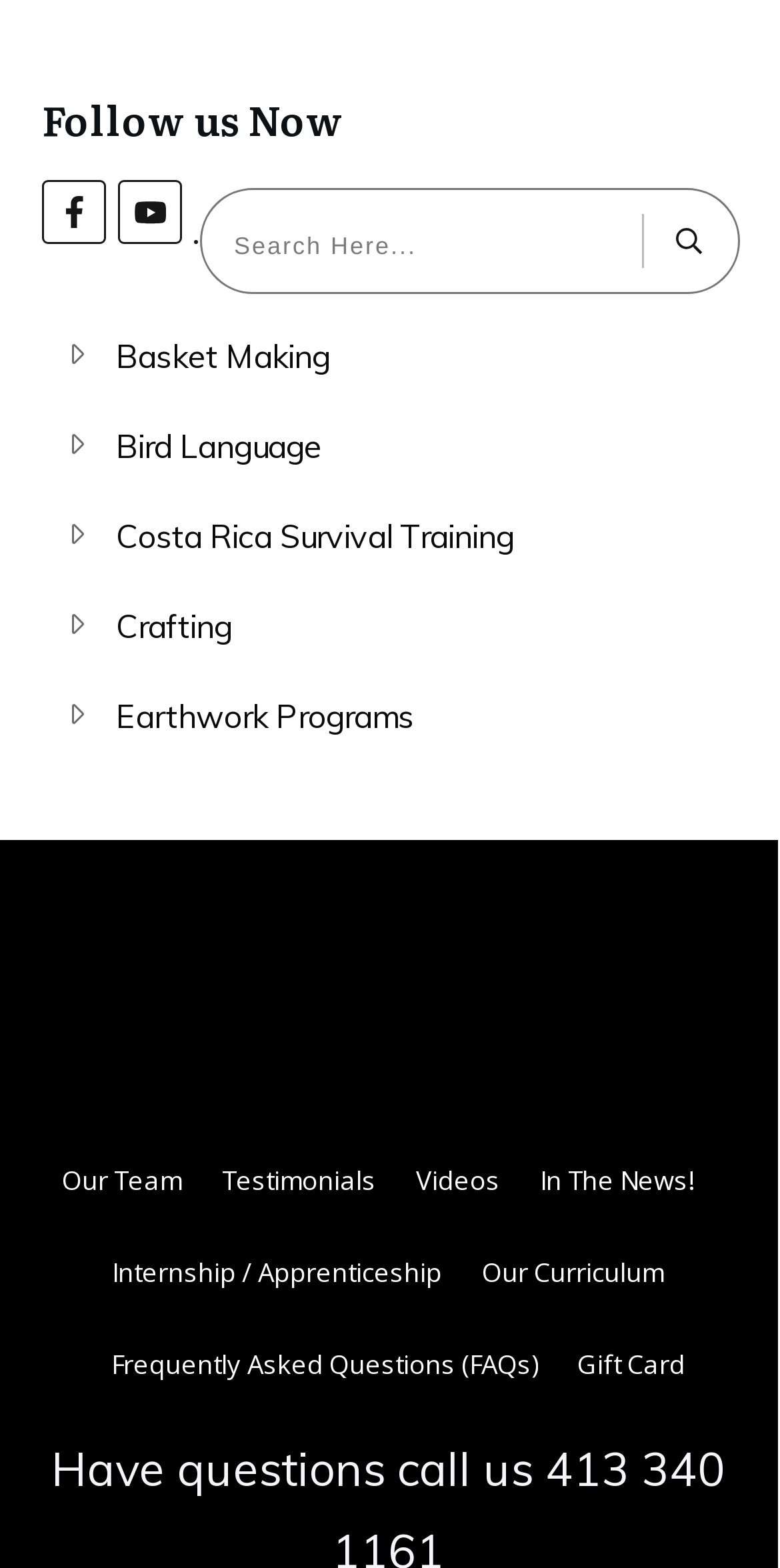How many links are there in the footer section?
Use the image to answer the question with a single word or phrase.

5